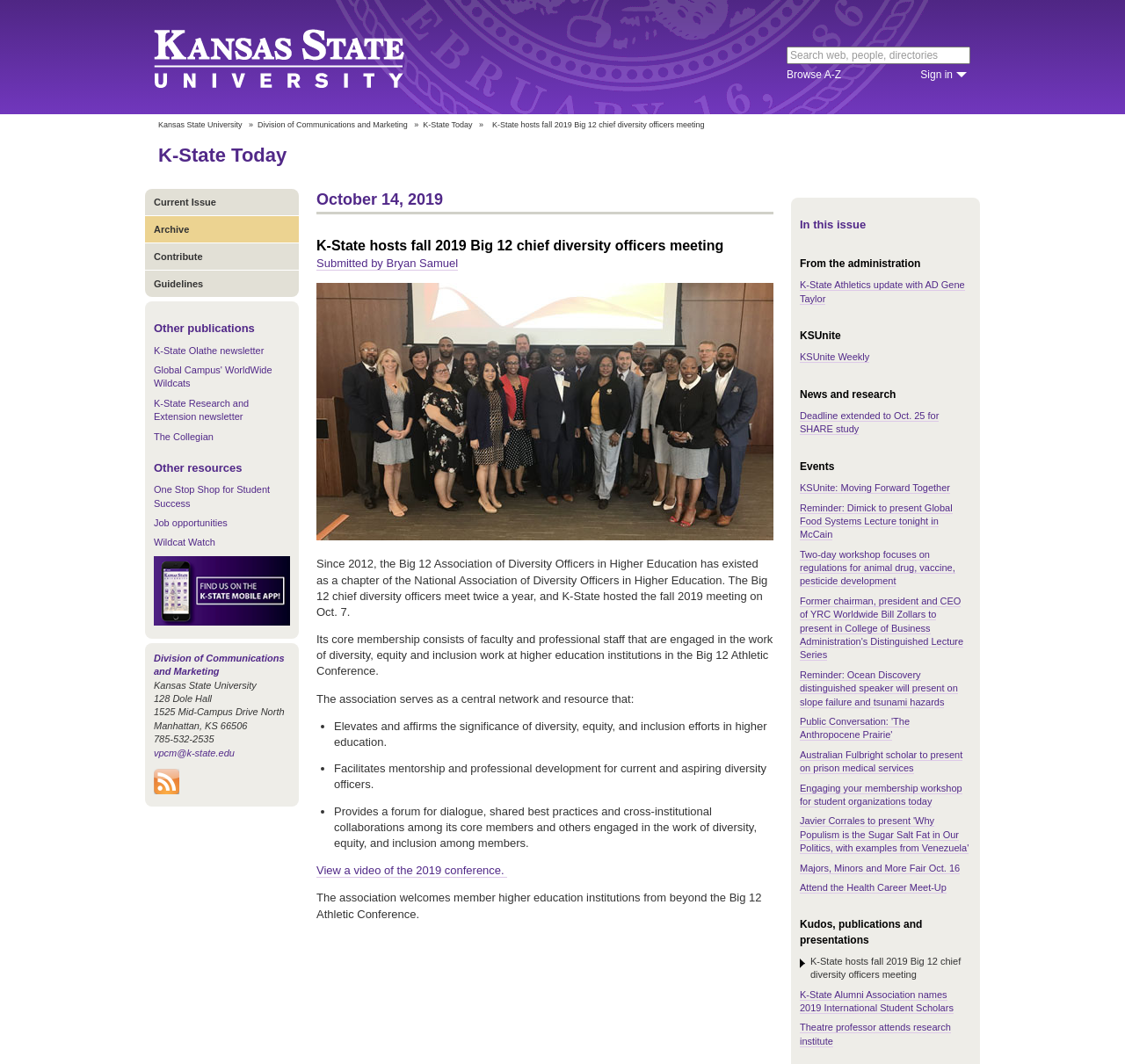Pinpoint the bounding box coordinates of the element you need to click to execute the following instruction: "Search K-State web, people, directories". The bounding box should be represented by four float numbers between 0 and 1, in the format [left, top, right, bottom].

[0.699, 0.044, 0.862, 0.06]